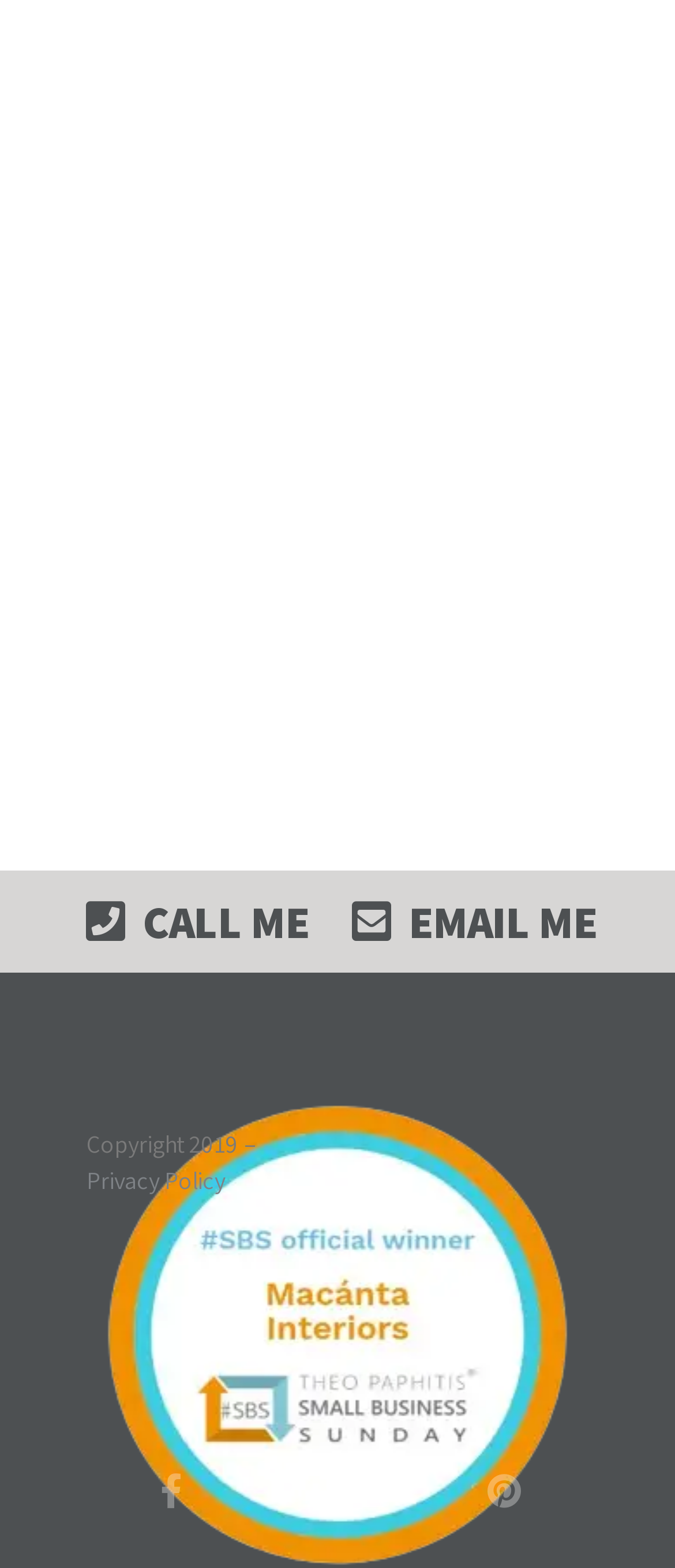What is the function of the 'CALL ME' link?
Give a detailed response to the question by analyzing the screenshot.

The 'CALL ME' link is likely used for contacting the website owner or organization, possibly for inquiries or services.